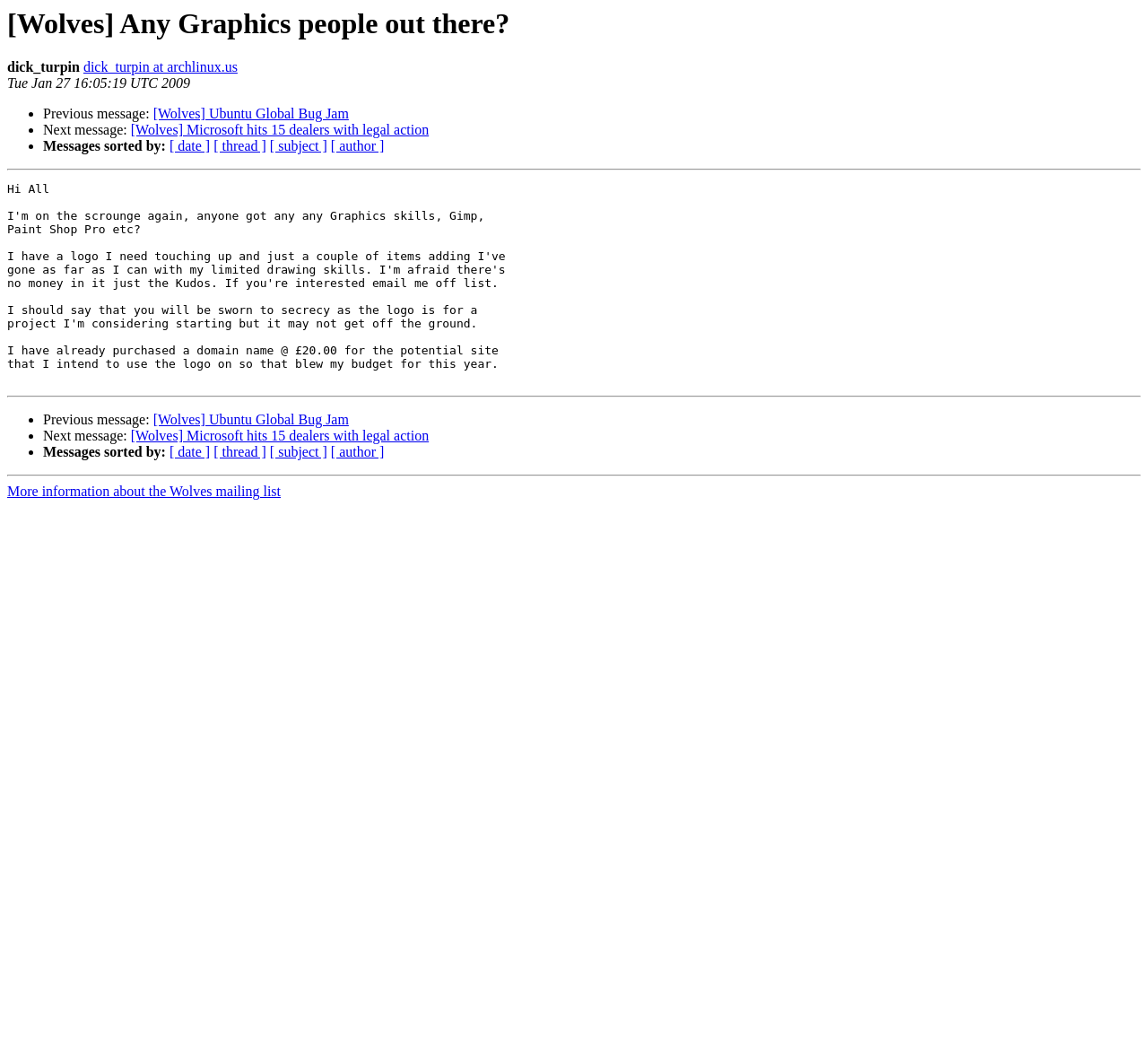Given the description "[ subject ]", provide the bounding box coordinates of the corresponding UI element.

[0.235, 0.131, 0.285, 0.146]